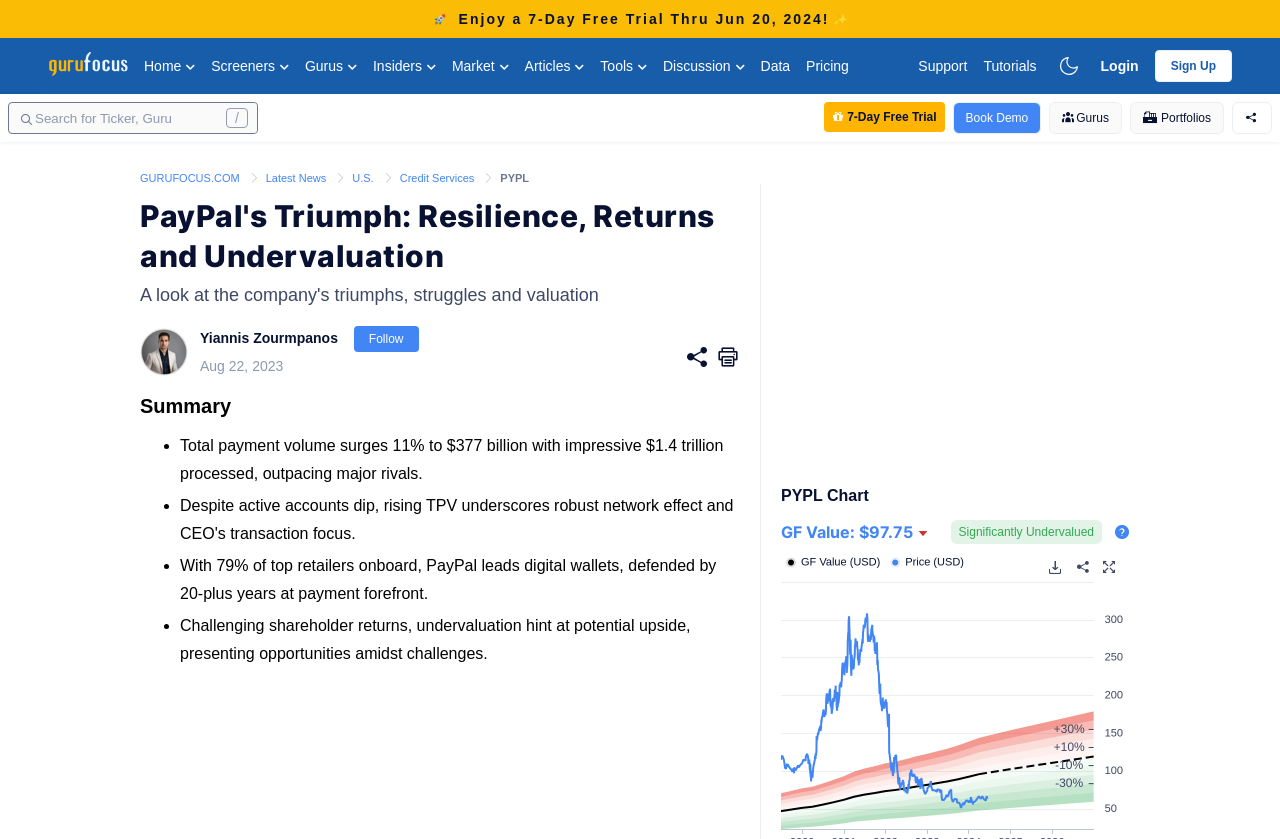Who is the author of the article?
Use the image to give a comprehensive and detailed response to the question.

In the article section, there is a link 'Yiannis Zourmpanos' which is the author's name, and it is also accompanied by an 'Author's Avatar' image.